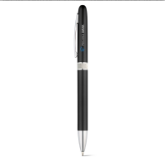Generate an elaborate description of what you see in the image.

This image showcases the elegant LENA ballpoint pen, designed with a sleek black finish and a practical twist mechanism. The pen features a metal clip, providing both functionality and a touch of sophistication. With dimensions of approximately Ø10×142 mm and a lightweight design of only 8 grams, it offers a comfortable writing experience. This model is ideal for personalization, allowing for logo printing on surfaces measuring up to 45×7 mm, making it an excellent choice for business gifts or promotional giveaways.